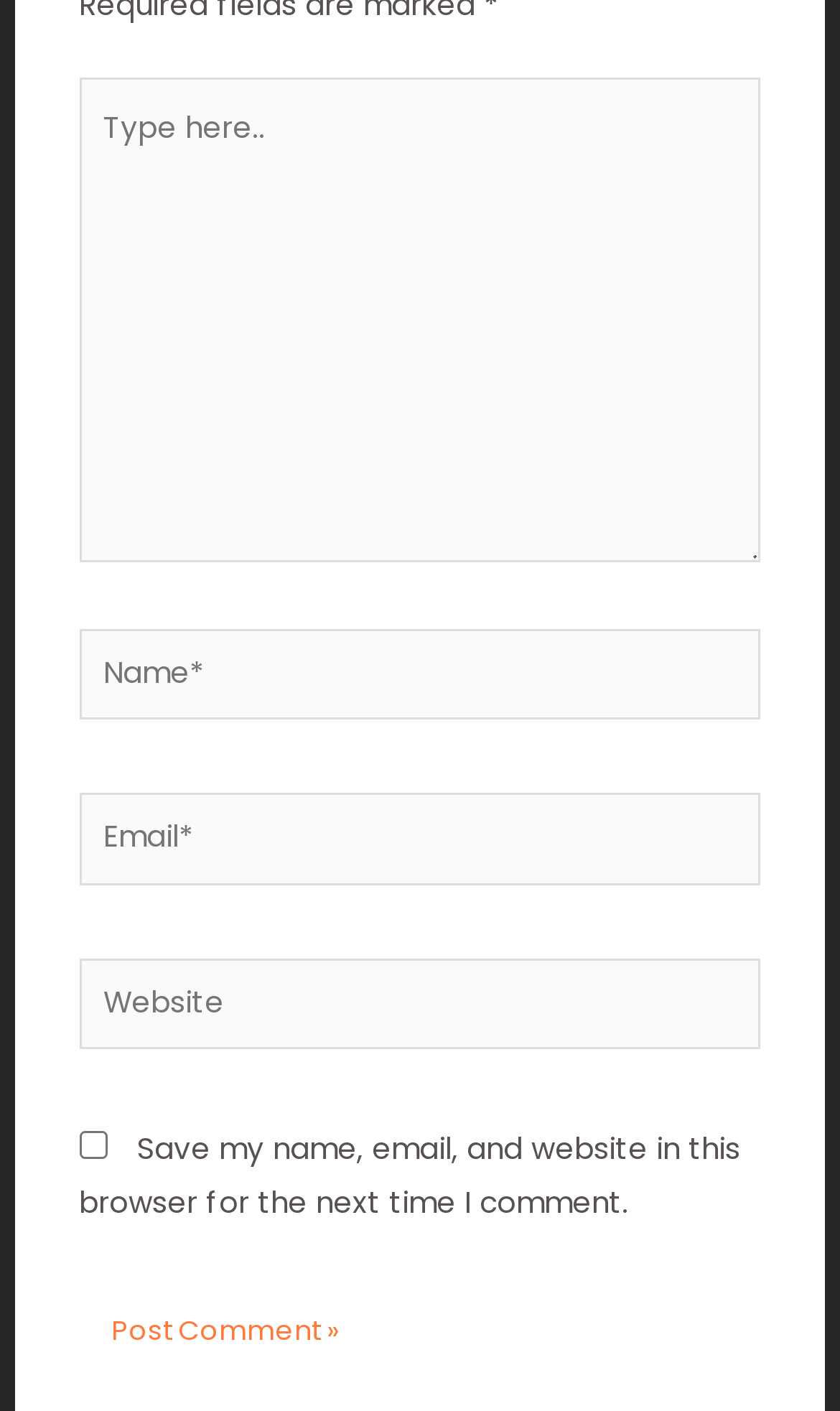Respond to the following query with just one word or a short phrase: 
How many text fields are there?

4